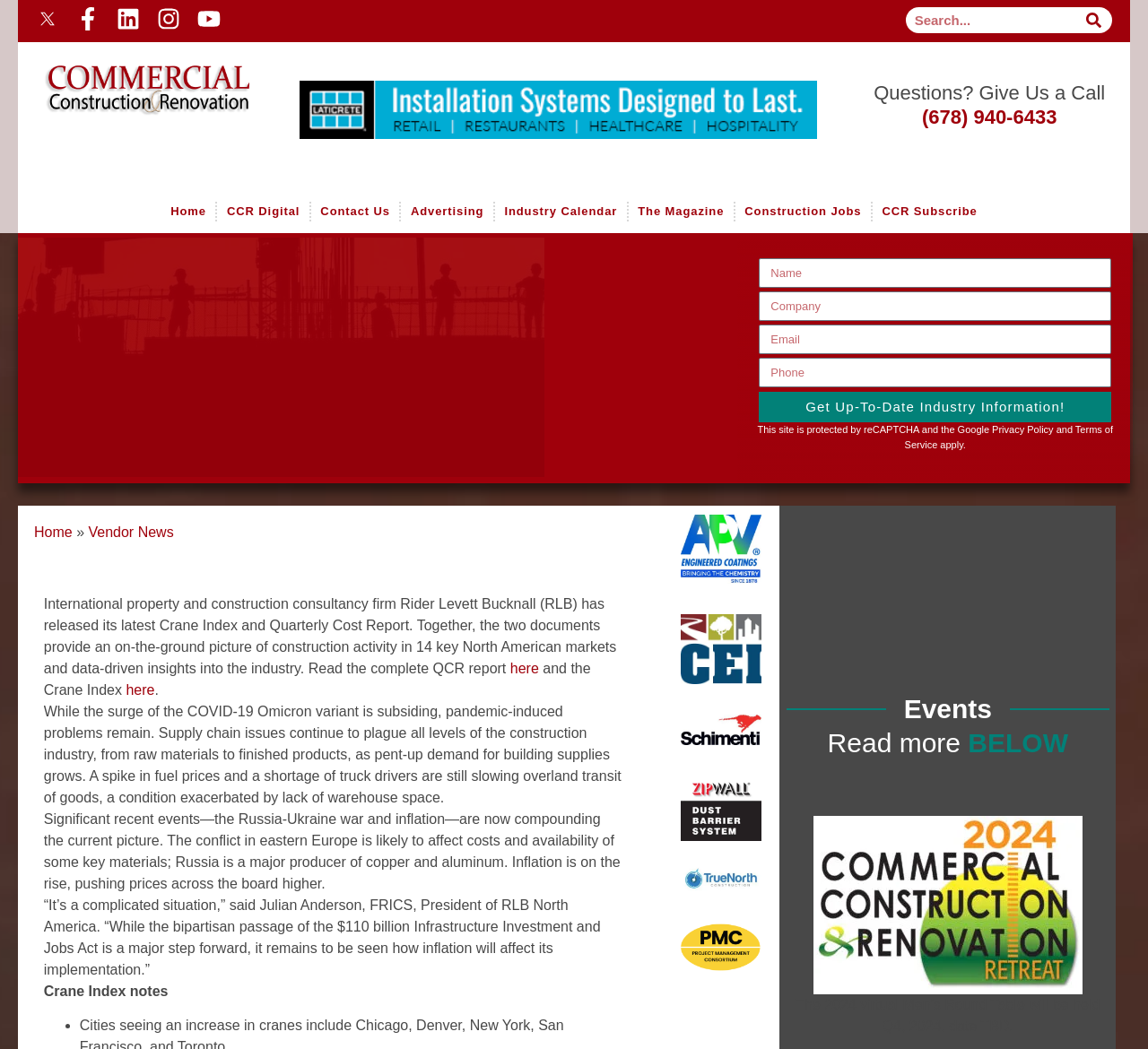Your task is to extract the text of the main heading from the webpage.

Crane Index + Quarterly Cost Report from RLB